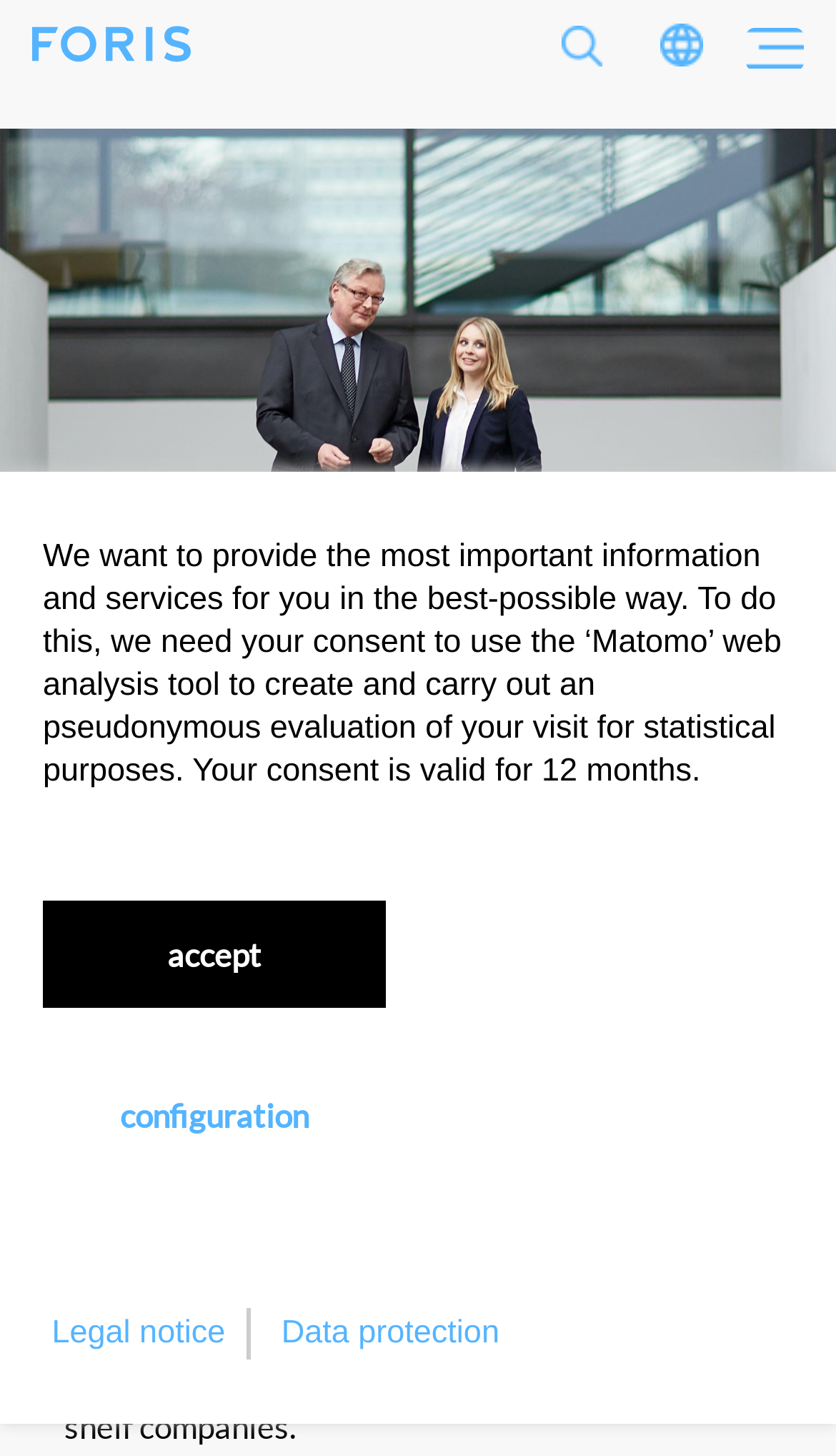Identify the bounding box of the UI element described as follows: "Data protection". Provide the coordinates as four float numbers in the range of 0 to 1 [left, top, right, bottom].

[0.326, 0.903, 0.597, 0.928]